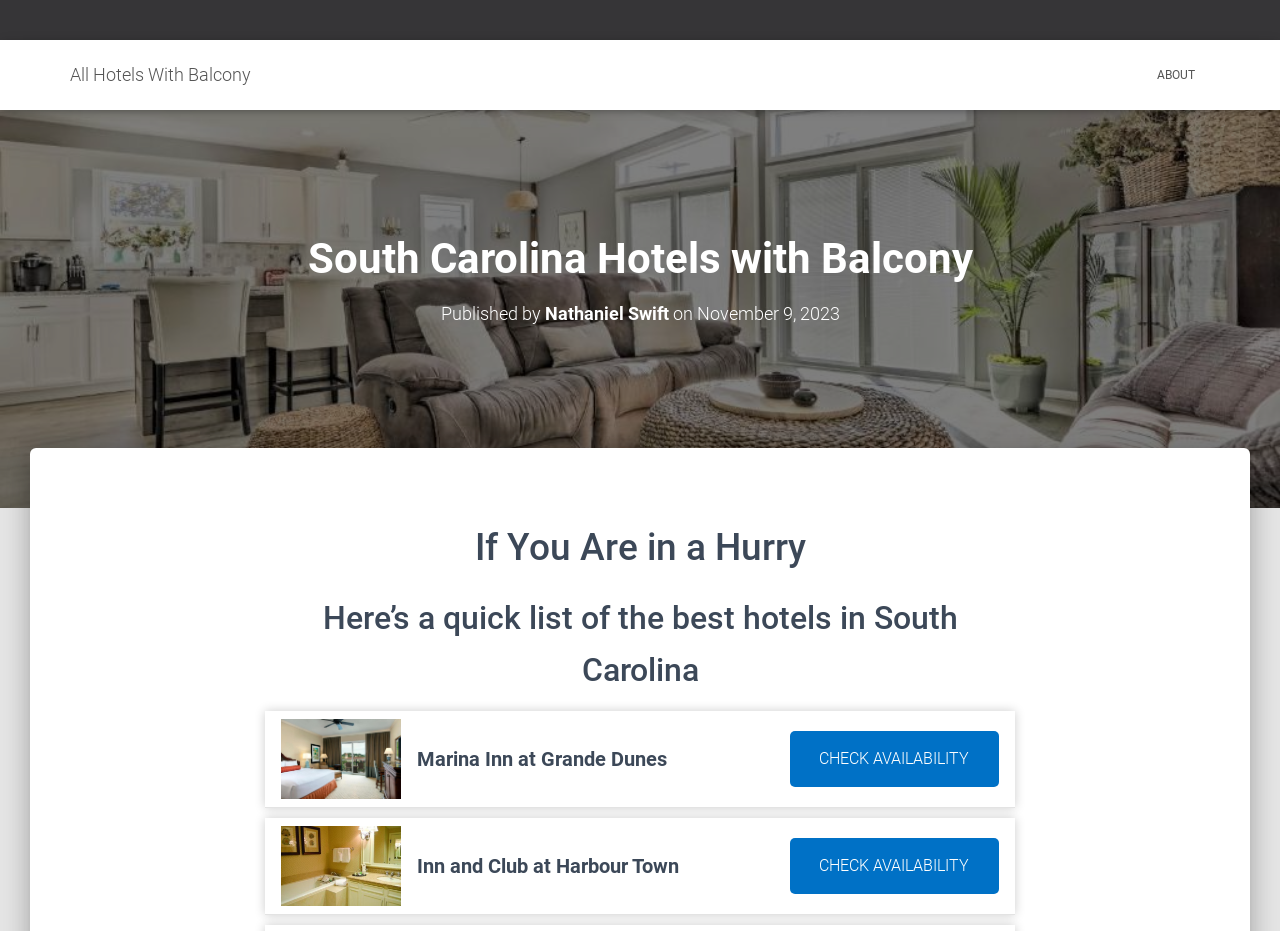Summarize the webpage with a detailed and informative caption.

The webpage is about South Carolina hotels with balconies. At the top, there is a navigation bar with two links: "All Hotels With Balcony" on the left and "ABOUT" on the right. Below the navigation bar, there is a main heading "South Carolina Hotels with Balcony" followed by a subheading "Published by Nathaniel Swift on November 9, 2023", which includes a link to the author's name and a timestamp. 

Further down, there are two more headings: "If You Are in a Hurry" and "Here’s a quick list of the best hotels in South Carolina". Below these headings, there is a list of hotels, each consisting of a hotel name, a "CHECK AVAILABILITY" button, and an image. The first hotel listed is "Marina Inn at Grande Dunes", followed by "Inn and Club at Harbour Town". 

On the right side of the page, there is a section with a heading "Travelling to South Carolina?" and a subheading "Find your perfect place to stay!". This section includes a paragraph of text "Great locations and deals for every budget." and two buttons: "View Deals" and "NO, THANKS". Below this section, there is a link "Find on booking.com".